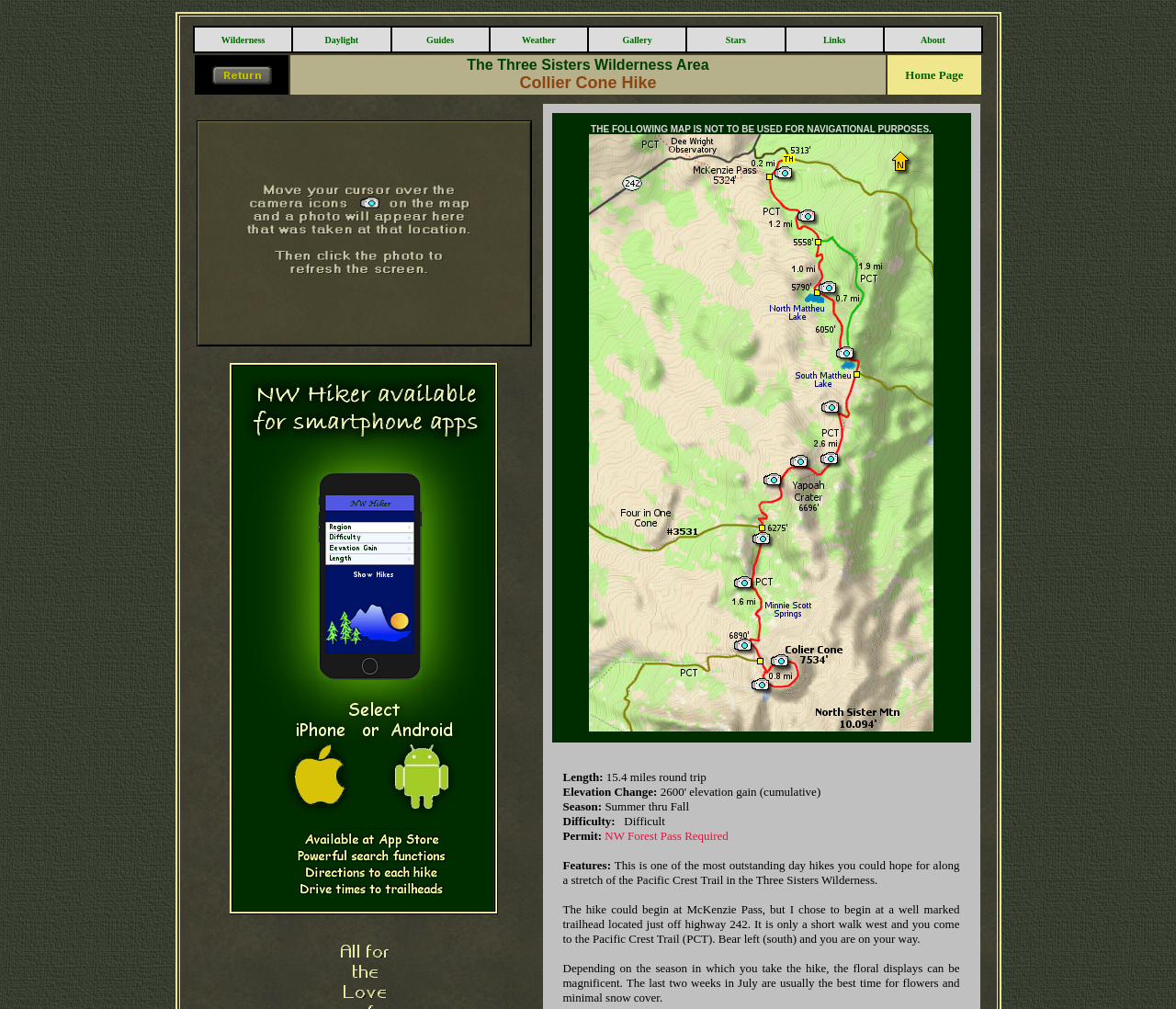What is required for the hike?
Look at the image and provide a short answer using one word or a phrase.

NW Forest Pass